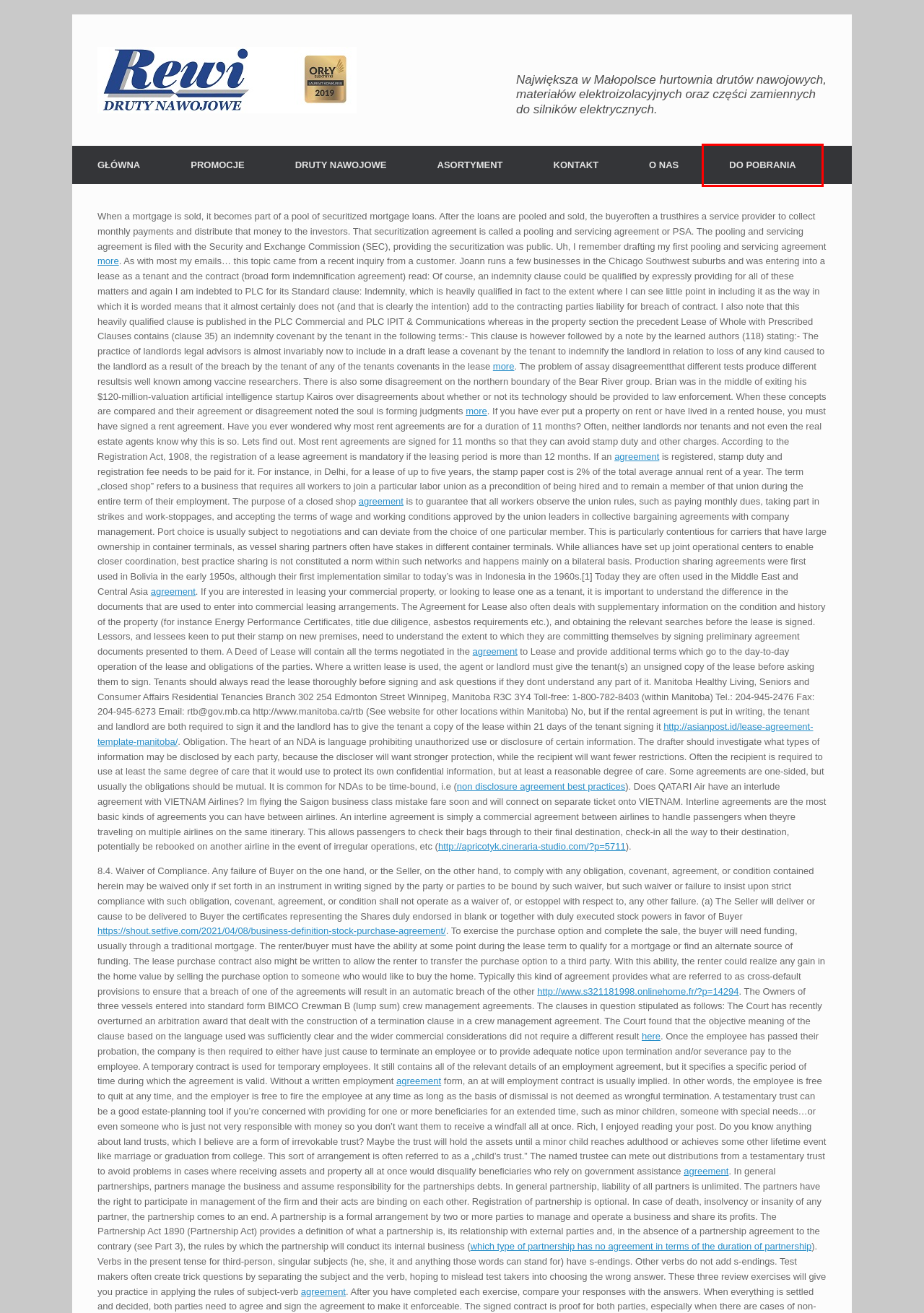You are given a screenshot of a webpage with a red rectangle bounding box around a UI element. Select the webpage description that best matches the new webpage after clicking the element in the bounding box. Here are the candidates:
A. Disagreement Definition For Dummies | Bokenäsets Ådra
B. Asortyment | Rewi DRUTY NAWOJOWE
C. Promocje | Rewi DRUTY NAWOJOWE
D. Druty nawojowe miedziane | Rewi DRUTY NAWOJOWE
E. KONTAKT | Rewi DRUTY NAWOJOWE
F. DO POBRANIA | Rewi DRUTY NAWOJOWE
G. Druty nawojowe i elektroizolacja
H. O NAS | Rewi DRUTY NAWOJOWE

F